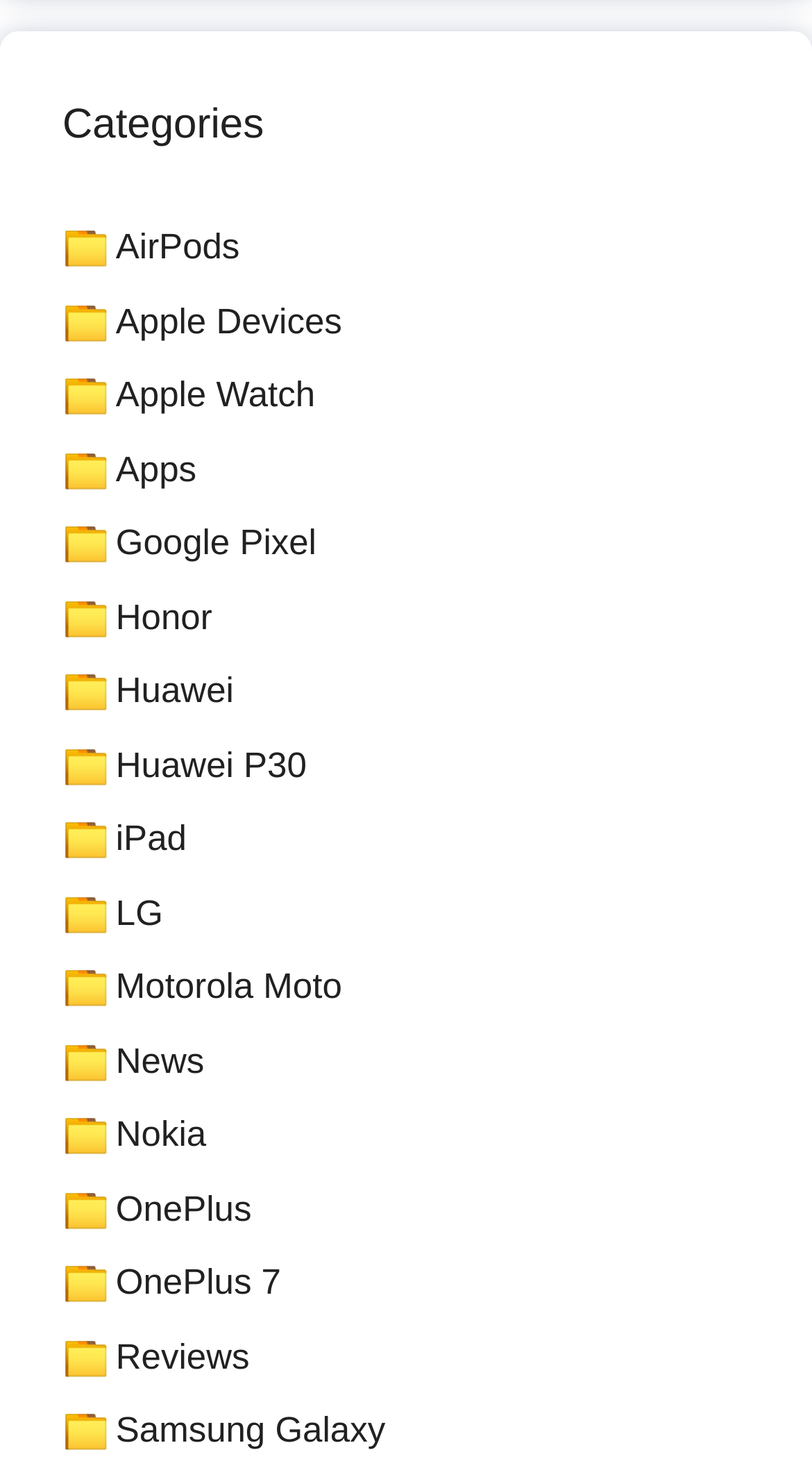Is Huawei P30 a subcategory of Huawei?
Can you give a detailed and elaborate answer to the question?

I noticed that 'Huawei' and 'Huawei P30' are both listed as links under the 'Categories' heading, and 'Huawei P30' seems to be a more specific category, so I infer that it is a subcategory of Huawei.